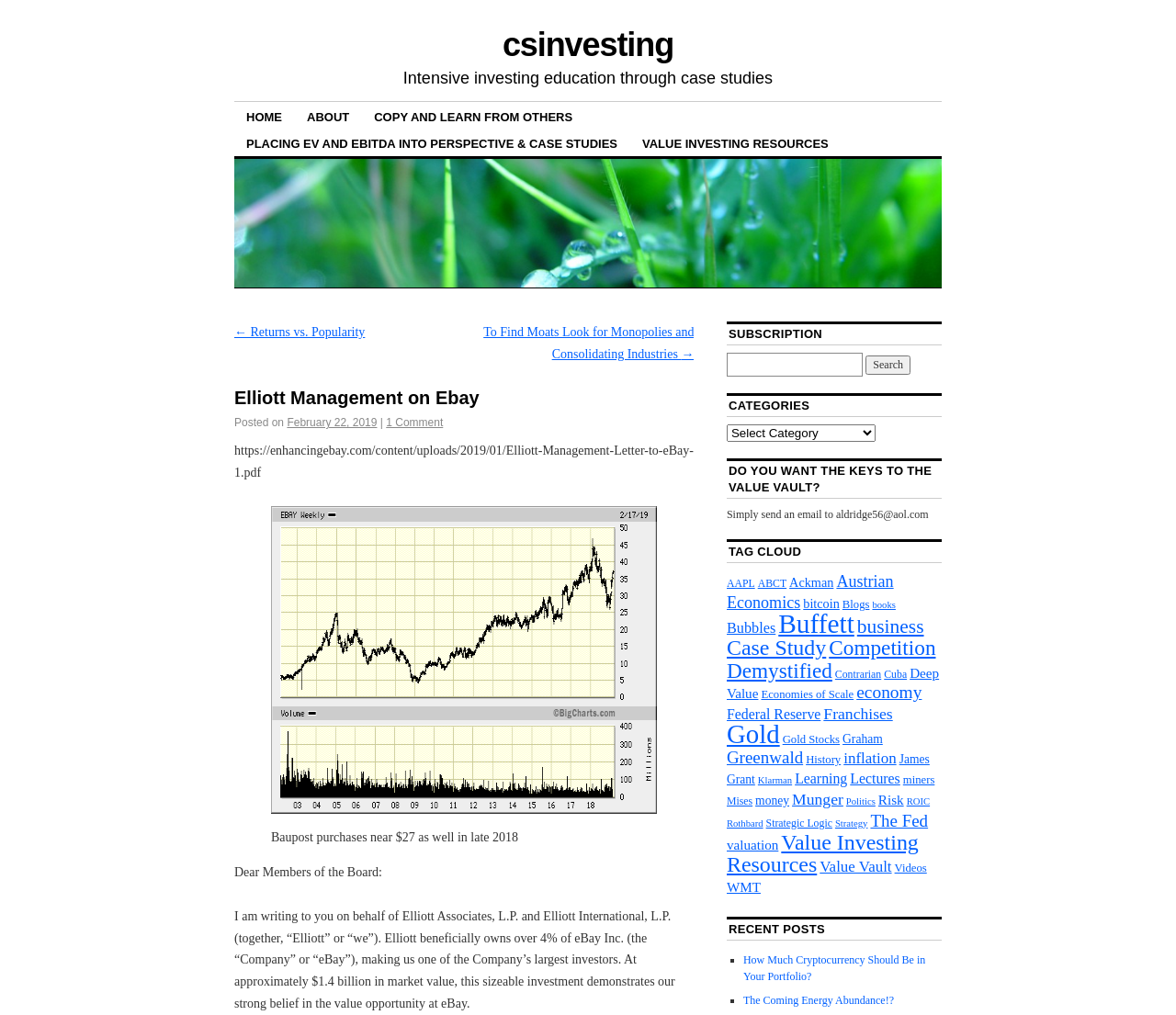Identify the bounding box coordinates of the section to be clicked to complete the task described by the following instruction: "Read the 'How Much Cryptocurrency Should Be in Your Portfolio?' post". The coordinates should be four float numbers between 0 and 1, formatted as [left, top, right, bottom].

[0.632, 0.939, 0.787, 0.968]